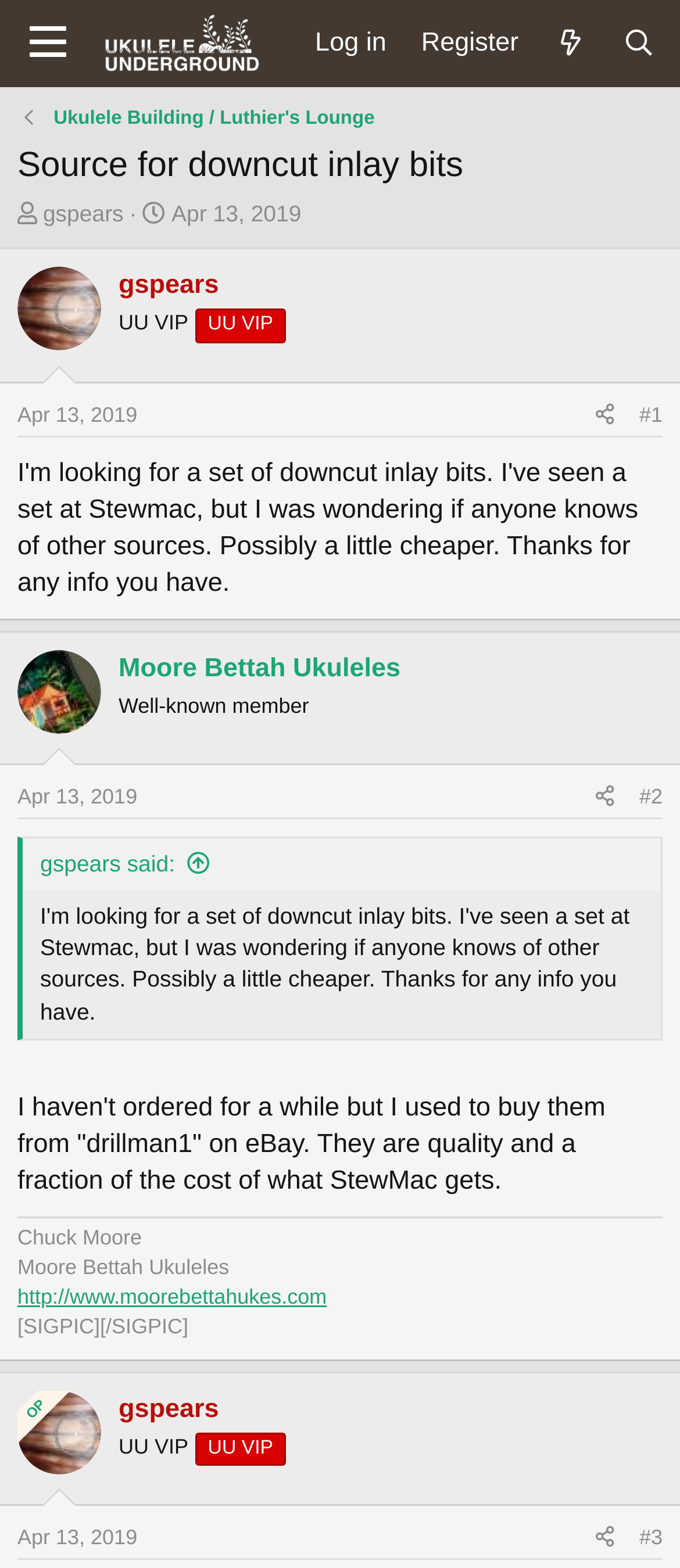Find the bounding box coordinates of the area that needs to be clicked in order to achieve the following instruction: "Search for something in the forum". The coordinates should be specified as four float numbers between 0 and 1, i.e., [left, top, right, bottom].

[0.889, 0.006, 0.99, 0.049]